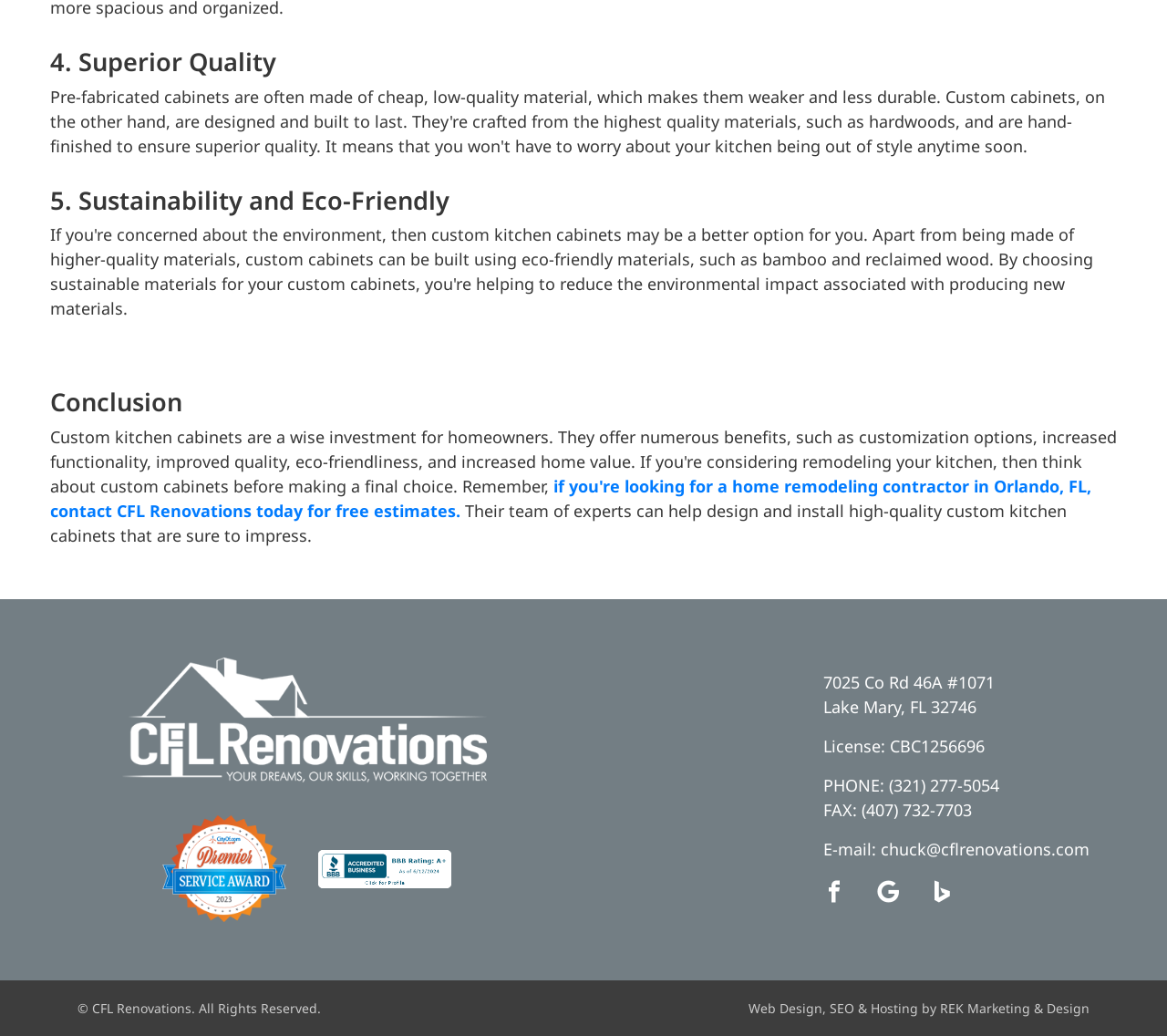Give a concise answer using only one word or phrase for this question:
What is the company name of the home remodeling contractor?

CFL Renovations